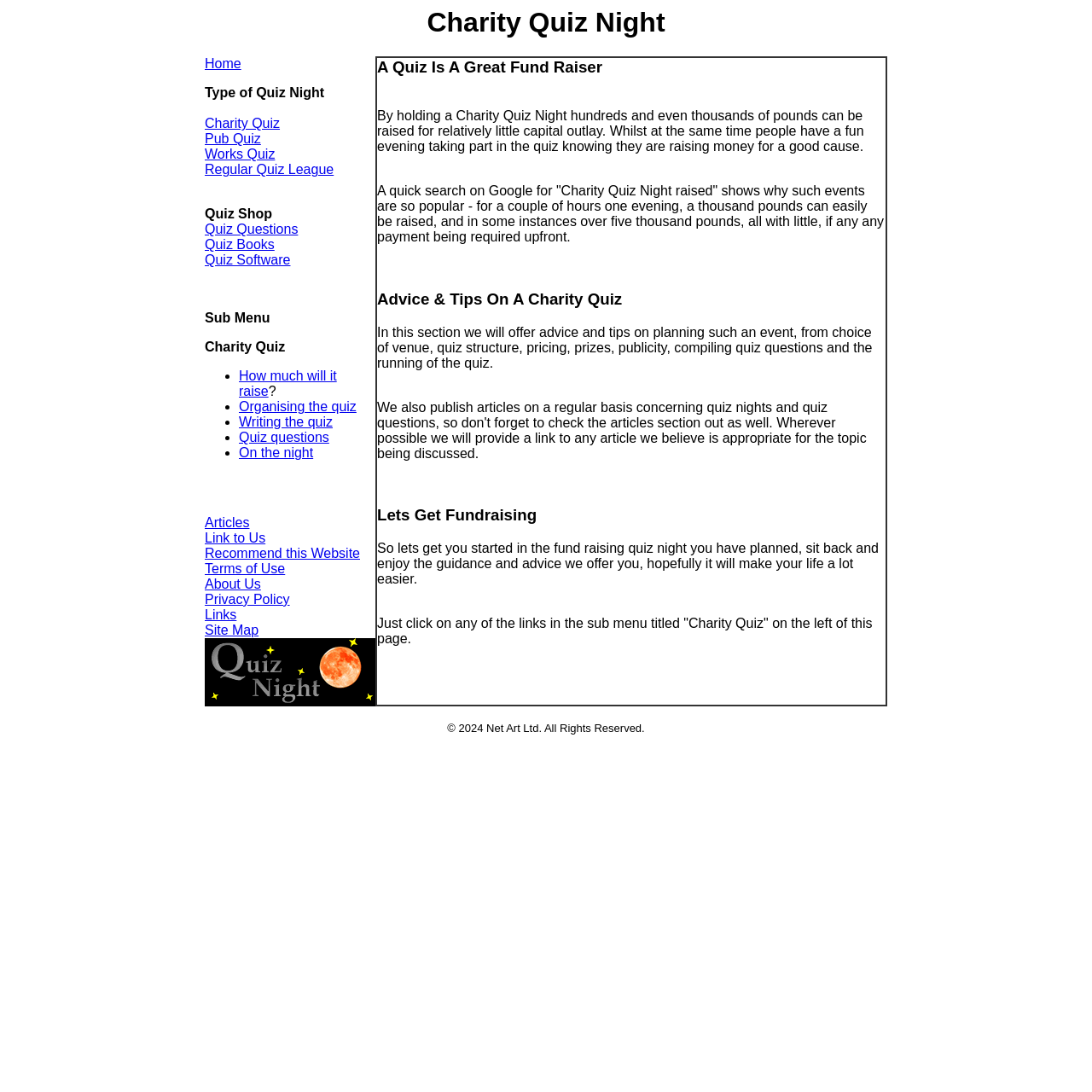Please determine the bounding box coordinates of the element to click in order to execute the following instruction: "Click on the 'About Us' link". The coordinates should be four float numbers between 0 and 1, specified as [left, top, right, bottom].

[0.188, 0.528, 0.239, 0.541]